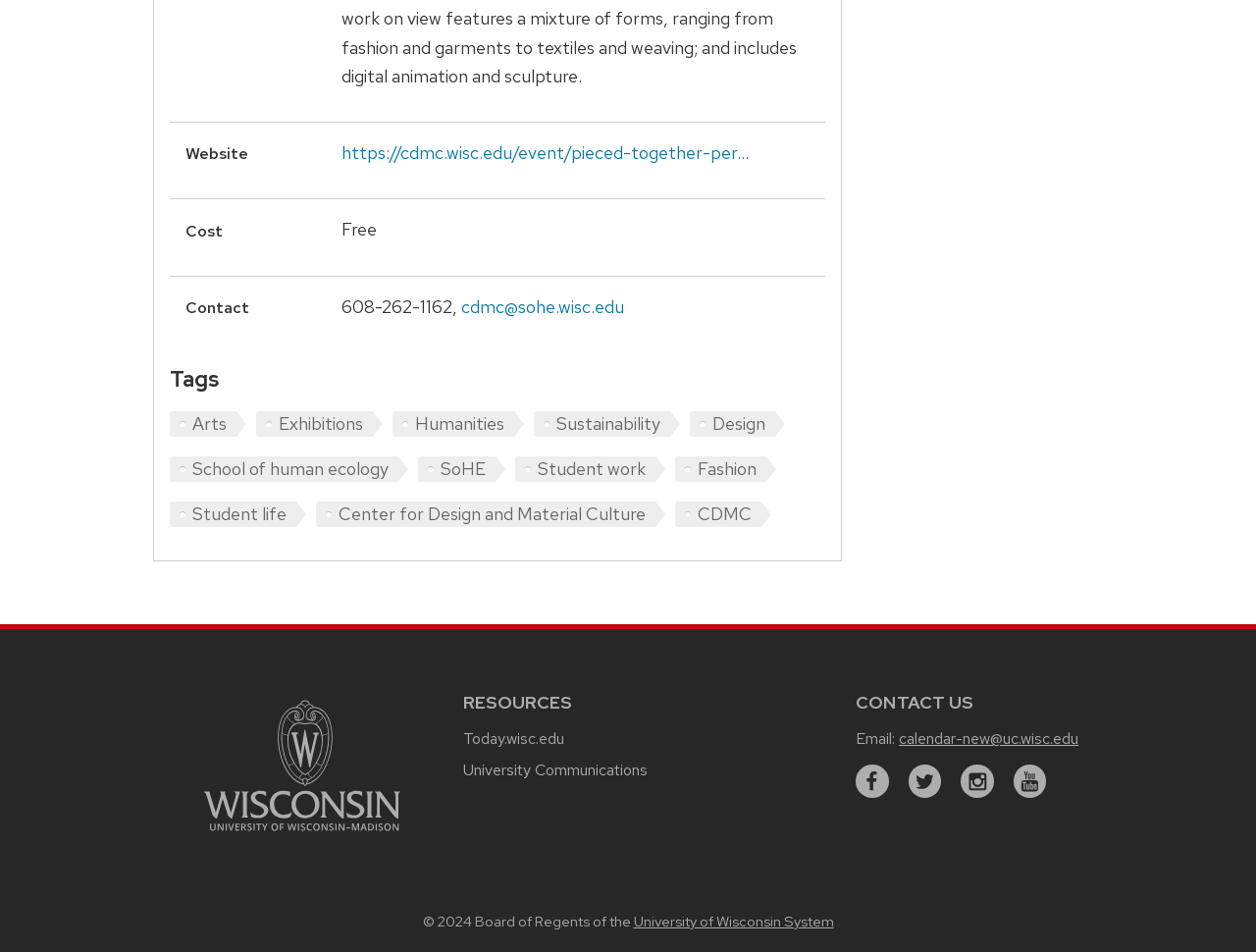Using the provided description: "University of Wisconsin System", find the bounding box coordinates of the corresponding UI element. The output should be four float numbers between 0 and 1, in the format [left, top, right, bottom].

[0.504, 0.958, 0.664, 0.978]